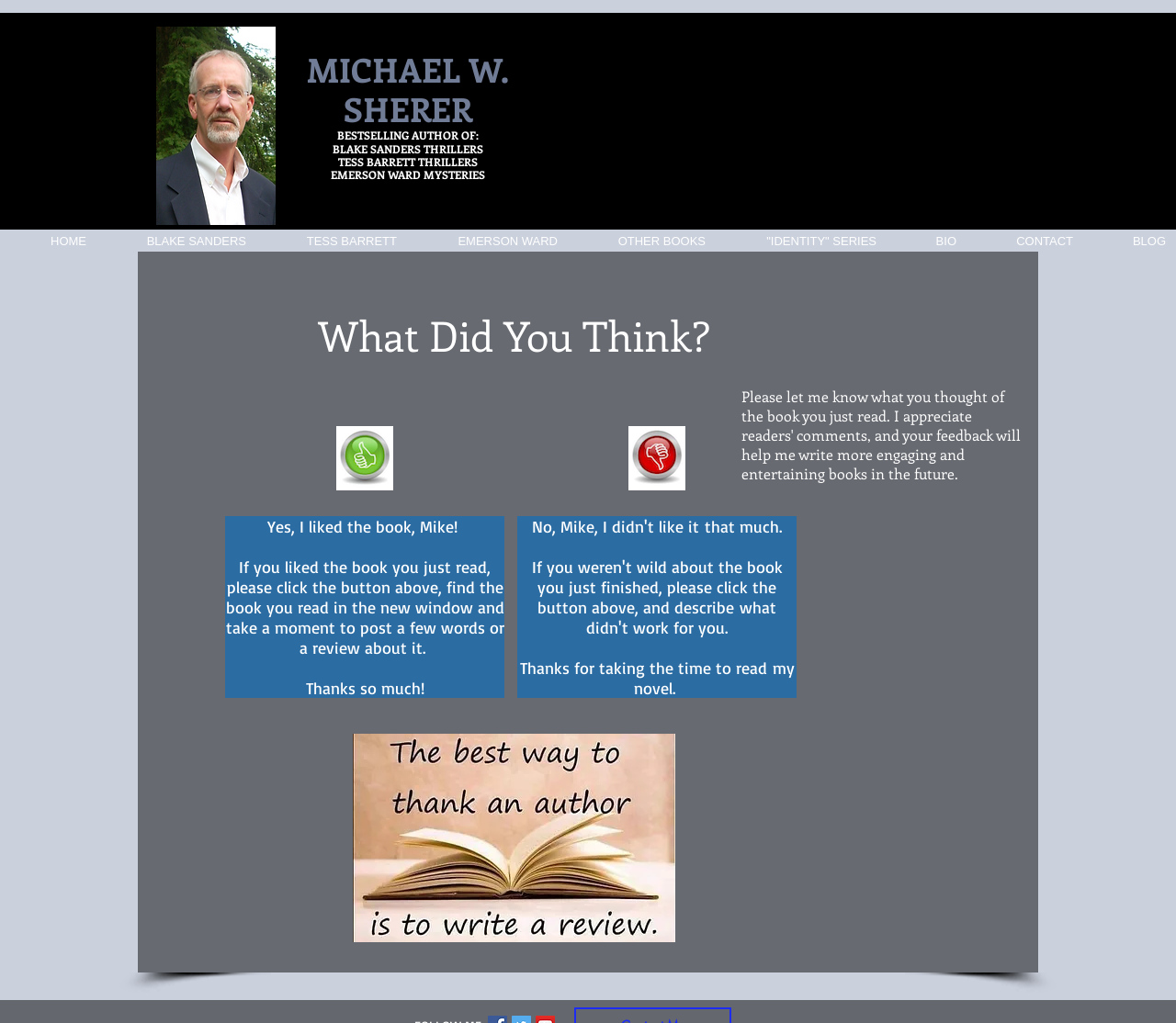Please provide a one-word or short phrase answer to the question:
What is the best way to thank an author?

Write a review